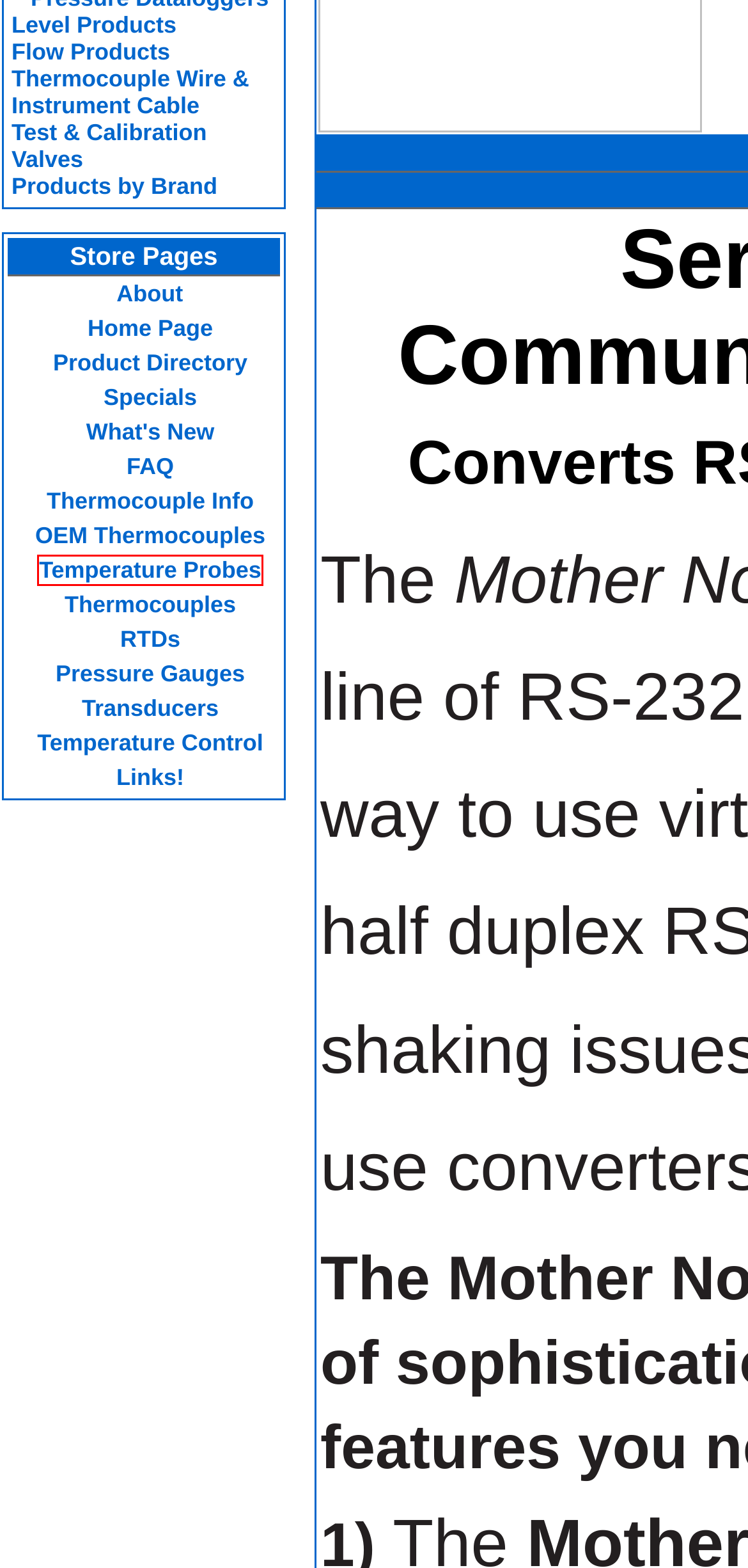You are presented with a screenshot of a webpage containing a red bounding box around a particular UI element. Select the best webpage description that matches the new webpage after clicking the element within the bounding box. Here are the candidates:
A. Industrial Process and Sensor: IPS Hand-held Temperature Probes.
B. Industrial Process and Sensor:  Thermocouple
C. Industrial Process and Sensor..Quality Products...LOW Prices...Product Specials
D. Industrial Process and Sensor: Resistance Temperature Detectors (RTDs)
E. Industrial Process and Sensor, Quality Products at Low Prices...Site Directory
F. Industrial Process and Sensor: Pressure Sensors and Calibration
G. FAQ
H. Industrial Process and Sensor: Pressure Transmitters and Transducers

A